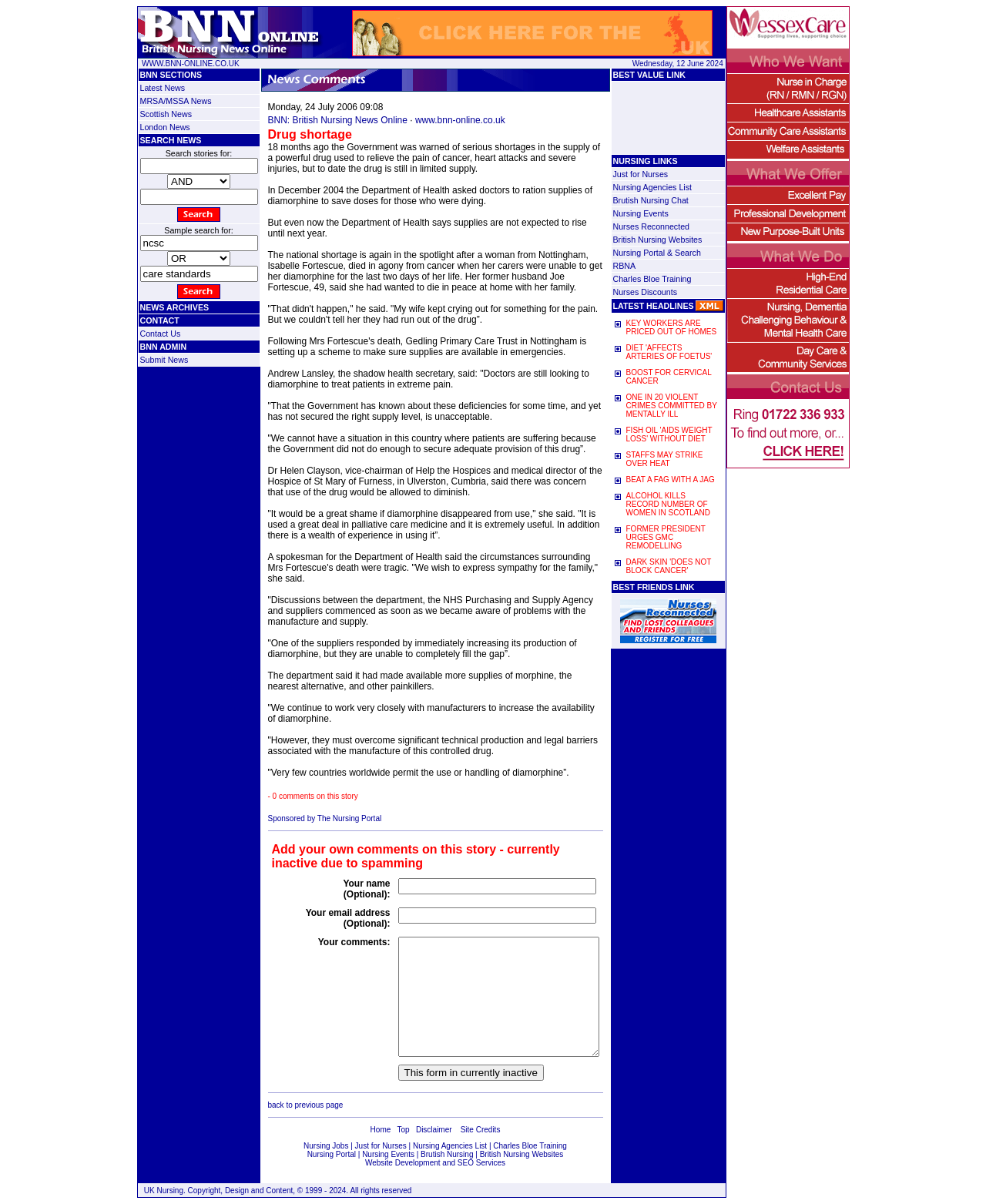What is the name of the website?
Provide a detailed and well-explained answer to the question.

The name of the website can be found at the top of the webpage, where it says 'British Nursing News Nursing Agencies List - The No.1 Online Directory for Nursing Agencies'.